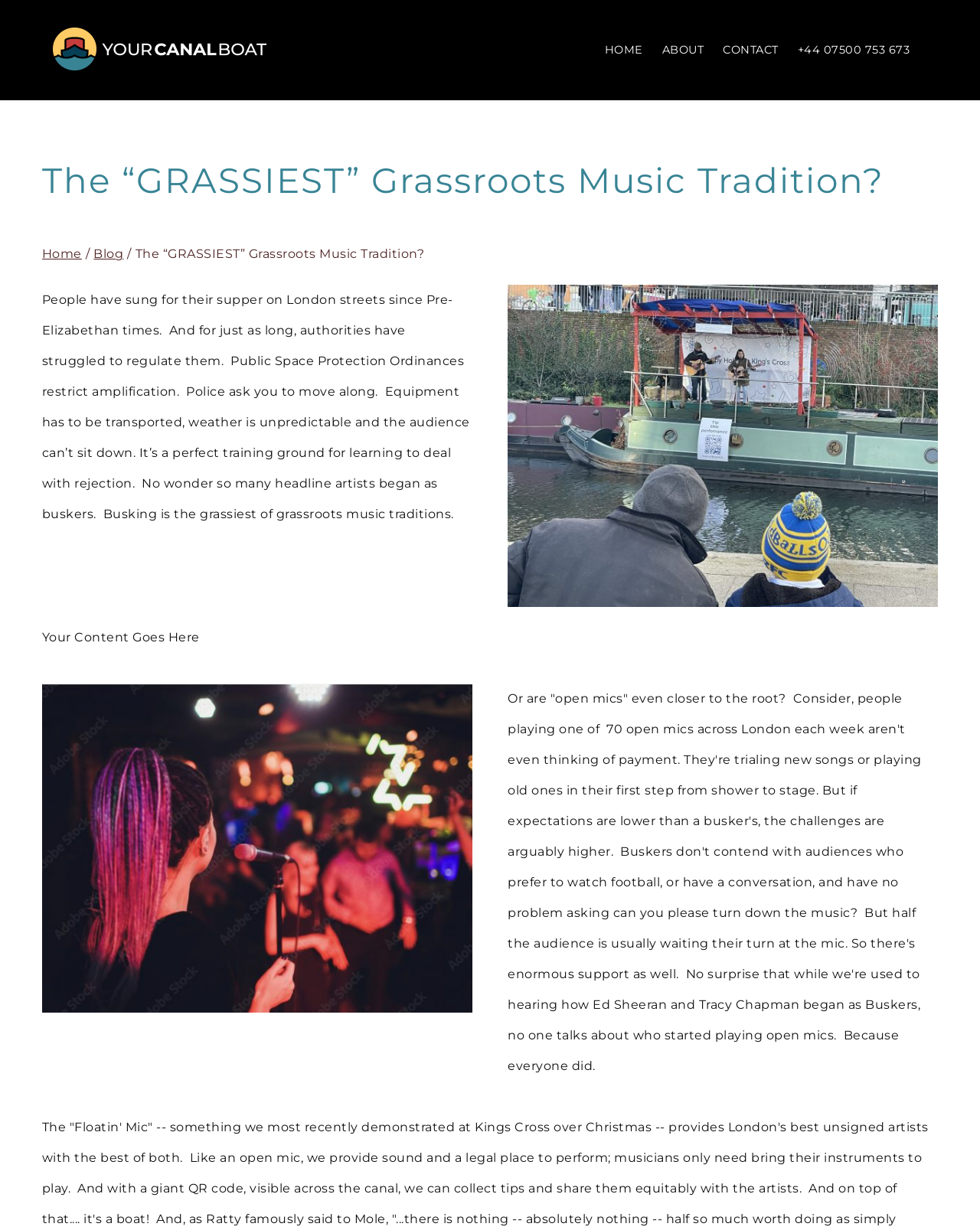Return the bounding box coordinates of the UI element that corresponds to this description: "alt="Your Canal Boat Logo"". The coordinates must be given as four float numbers in the range of 0 and 1, [left, top, right, bottom].

[0.052, 0.022, 0.273, 0.058]